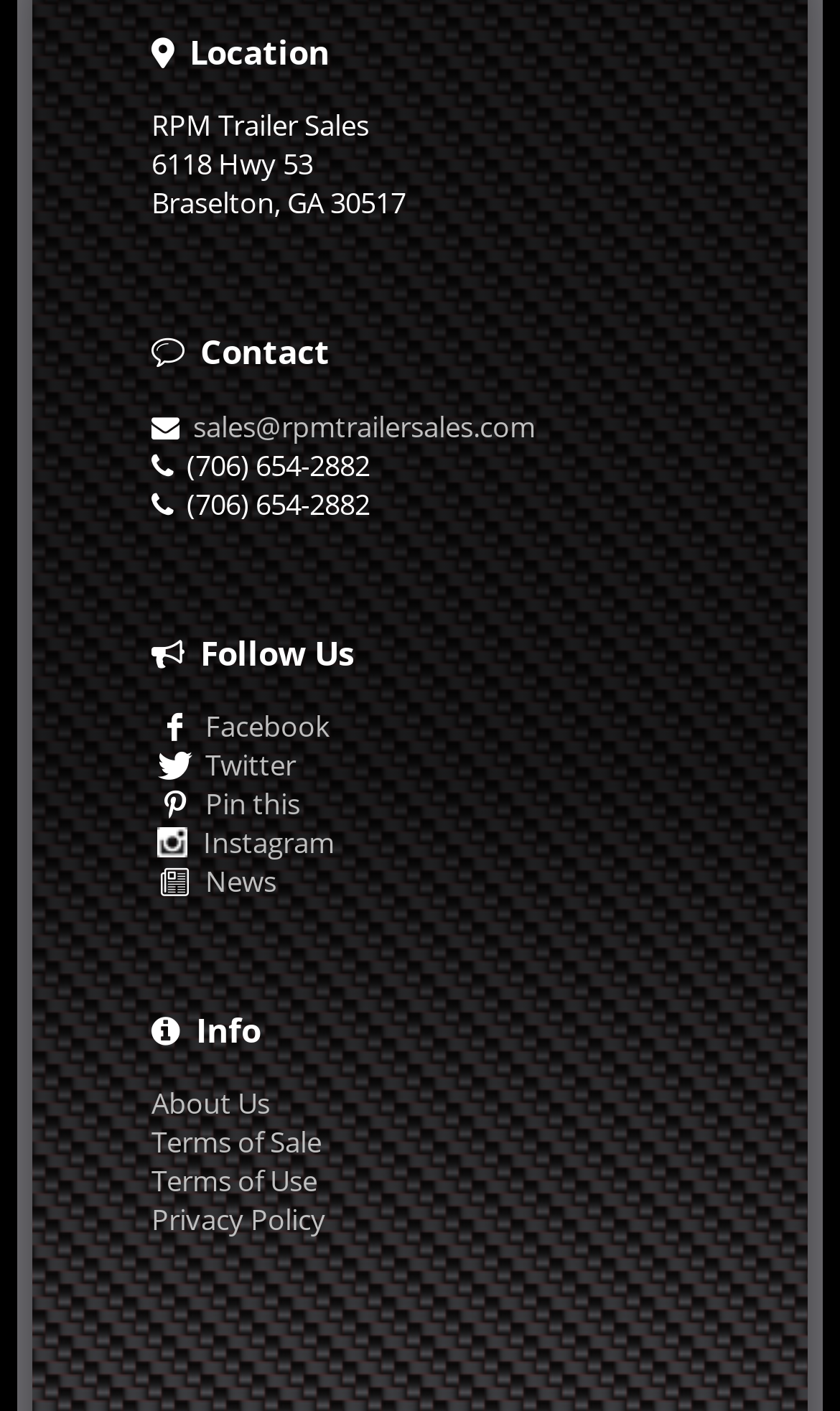Please find the bounding box coordinates for the clickable element needed to perform this instruction: "Click on the 'Car News' link".

None